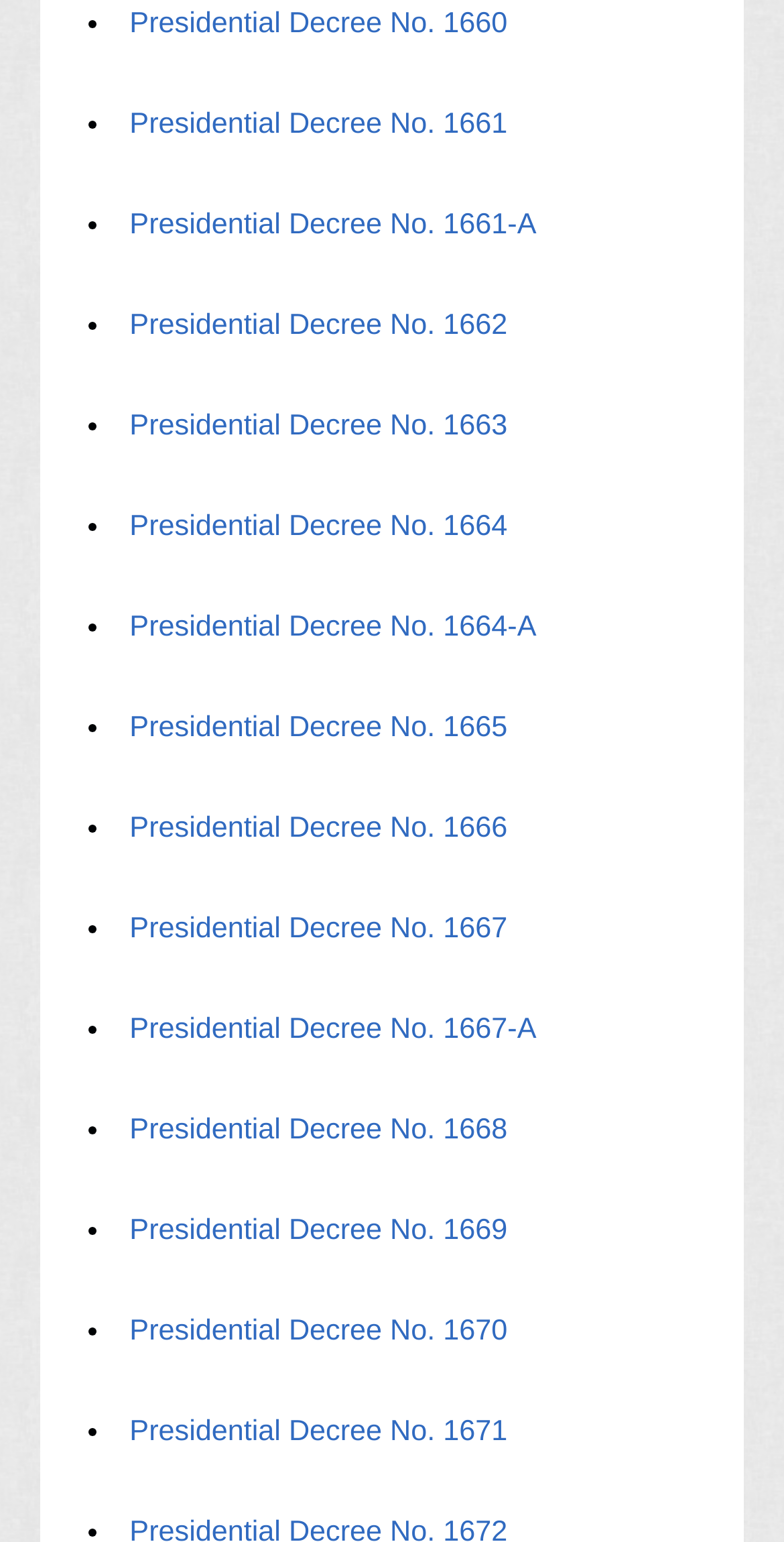Please predict the bounding box coordinates of the element's region where a click is necessary to complete the following instruction: "View Presidential Decree No. 1661". The coordinates should be represented by four float numbers between 0 and 1, i.e., [left, top, right, bottom].

[0.163, 0.07, 0.65, 0.091]